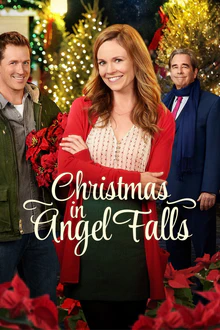How many main characters are featured in the image?
Please answer the question with as much detail as possible using the screenshot.

The image features a smiling woman in a red cardigan as the central figure, and two male characters flank her, making a total of three main characters.